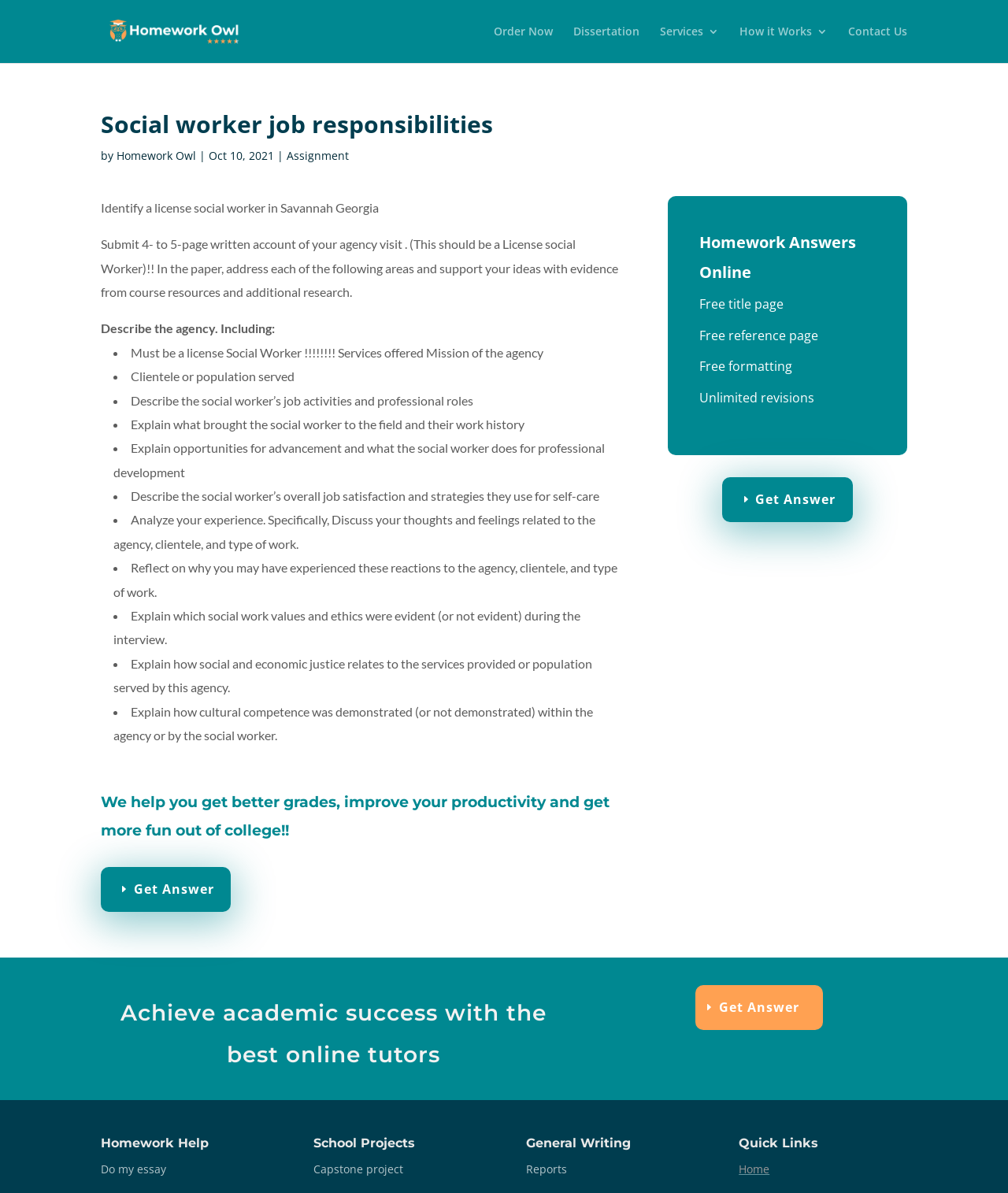Please specify the bounding box coordinates of the clickable section necessary to execute the following command: "Visit 'Homework Answers Online'".

[0.103, 0.019, 0.288, 0.032]